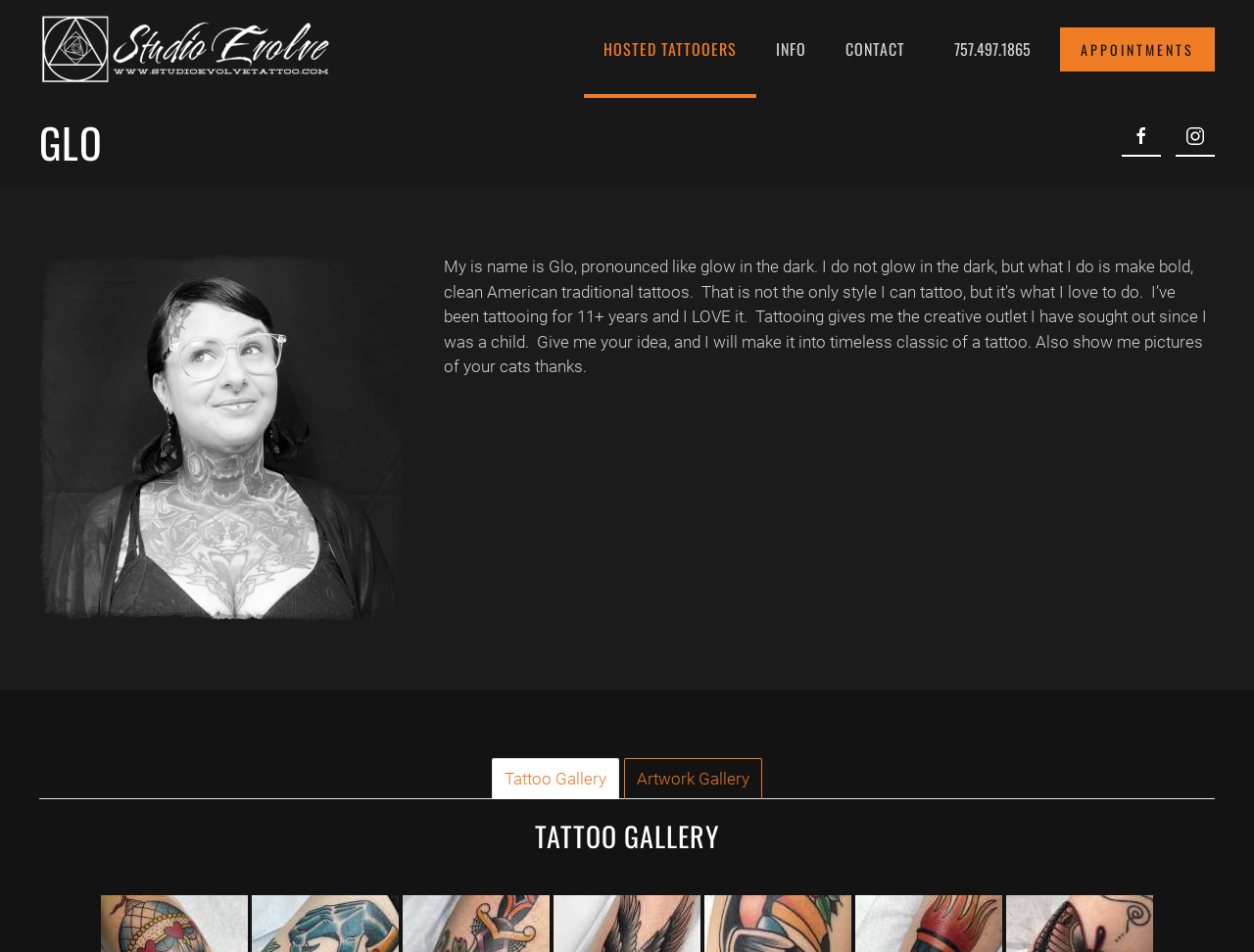Mark the bounding box of the element that matches the following description: "aria-label="Back to home"".

[0.031, 0.0, 0.266, 0.103]